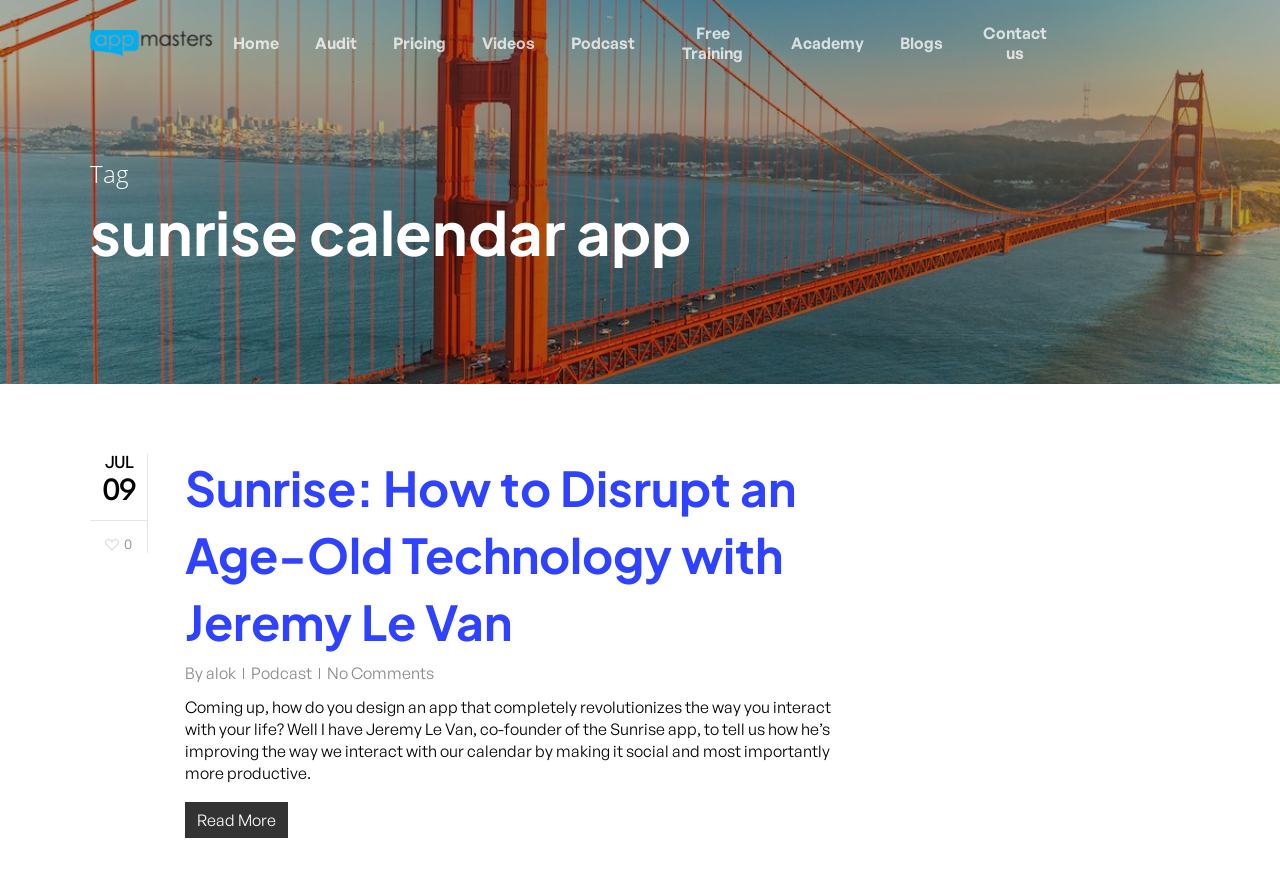Please identify the bounding box coordinates of the clickable area that will allow you to execute the instruction: "View the 'Pricing' page".

[0.293, 0.037, 0.362, 0.059]